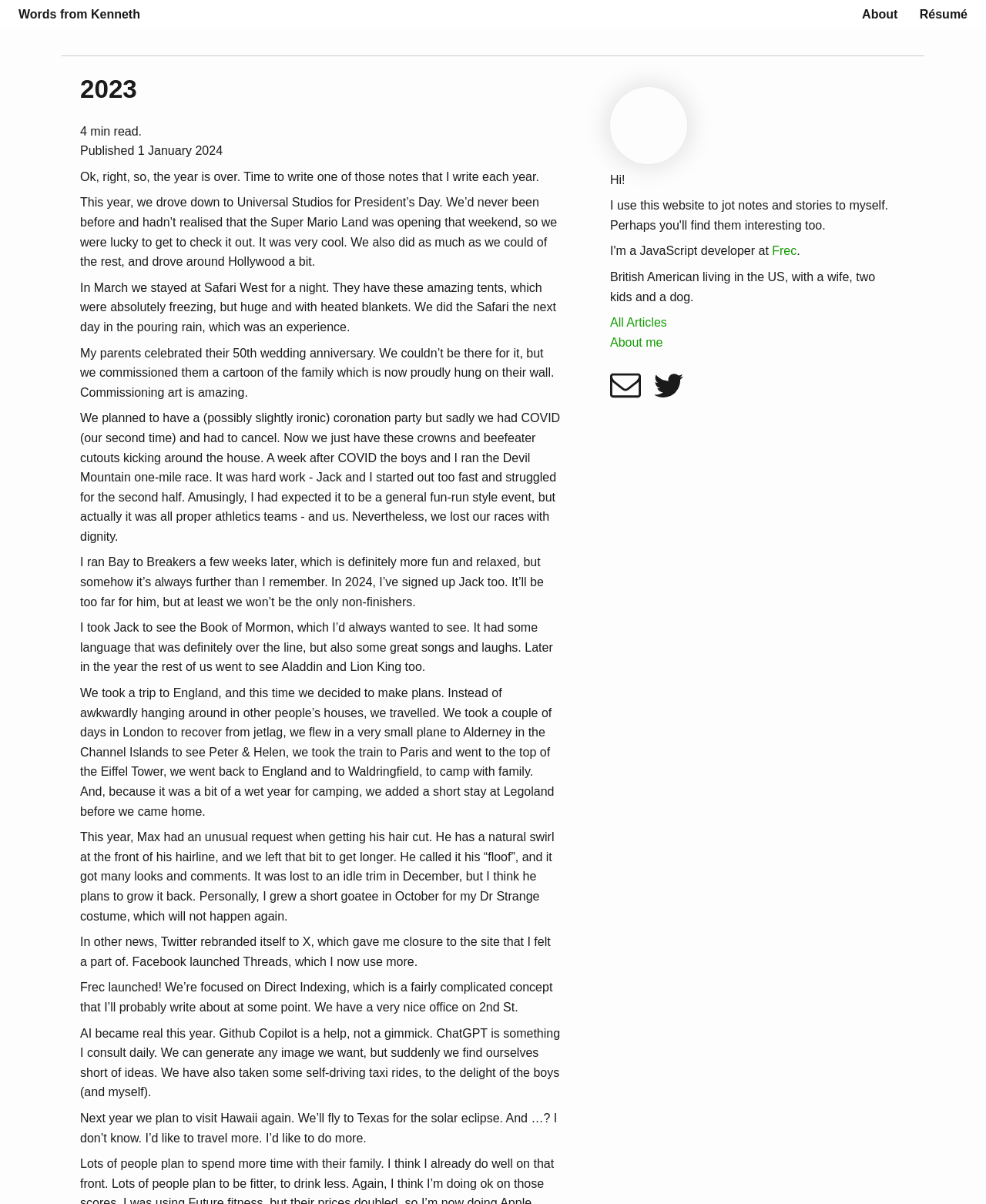Determine the bounding box coordinates for the HTML element described here: "About me".

[0.619, 0.279, 0.672, 0.29]